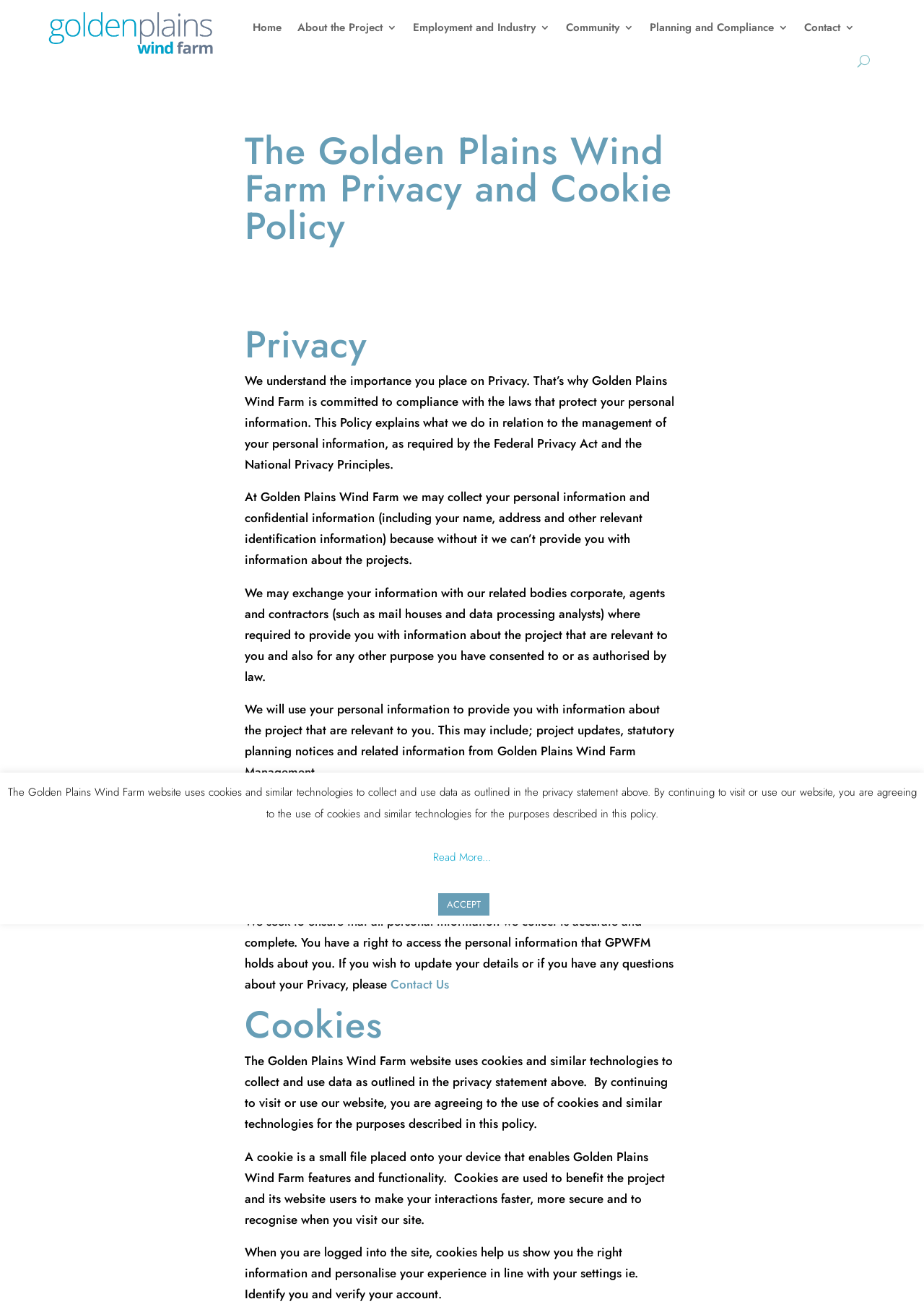Produce an elaborate caption capturing the essence of the webpage.

The webpage is about the privacy policy of Golden Plains Wind Farm. At the top, there are several links to different sections of the website, including "Home", "About the Project", "Employment and Industry", "Community", "Planning and Compliance", and "Contact". 

Below the links, there is a heading that reads "The Golden Plains Wind Farm Privacy and Cookie Policy". Underneath, there are several paragraphs of text that explain the website's privacy policy, including how they collect and use personal information, how they exchange information with related bodies, and how users can opt out of receiving further offers. 

The text is divided into two main sections: "Privacy" and "Cookies". The "Privacy" section explains how the website collects and uses personal information, while the "Cookies" section explains how the website uses cookies and similar technologies to collect and use data. 

On the right side of the page, there is a button labeled "U" and a link that reads "Contact Us". At the bottom of the page, there is a static text that repeats the information about the website's use of cookies and similar technologies. There is also a link that reads "Read More..." and a button labeled "ACCEPT".